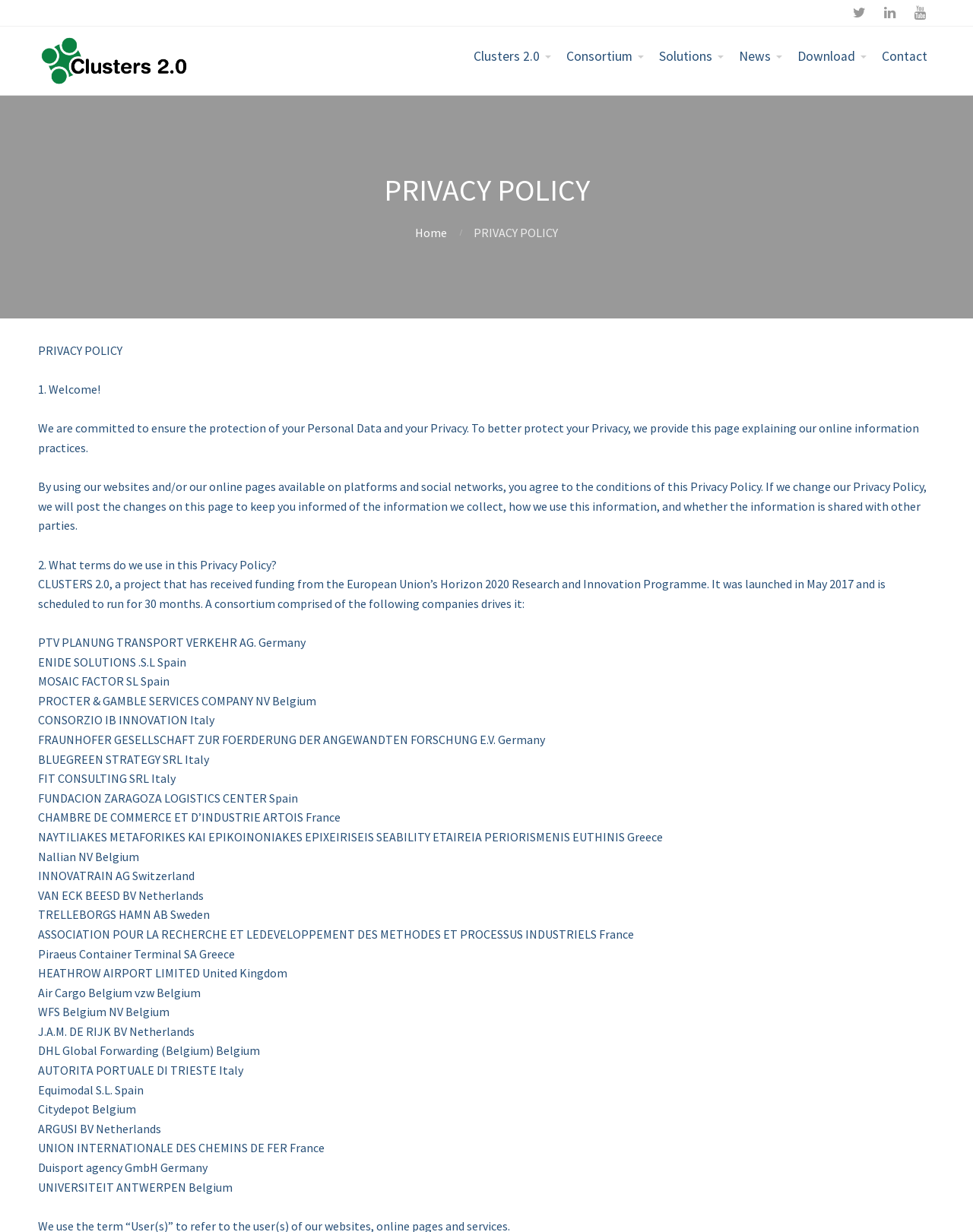Show the bounding box coordinates for the element that needs to be clicked to execute the following instruction: "Select Analytics". Provide the coordinates in the form of four float numbers between 0 and 1, i.e., [left, top, right, bottom].

None